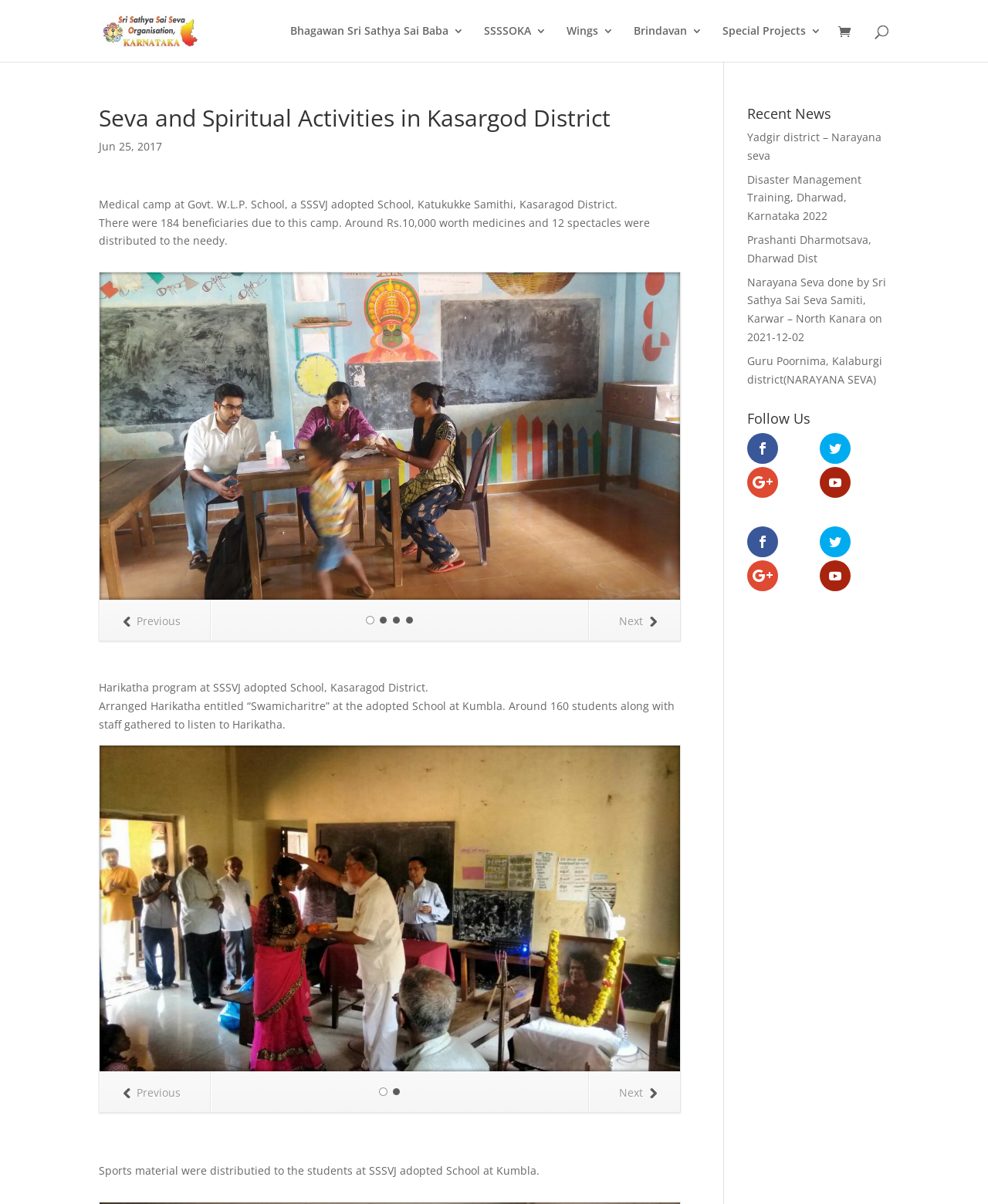Extract the primary header of the webpage and generate its text.

Seva and Spiritual Activities in Kasargod District